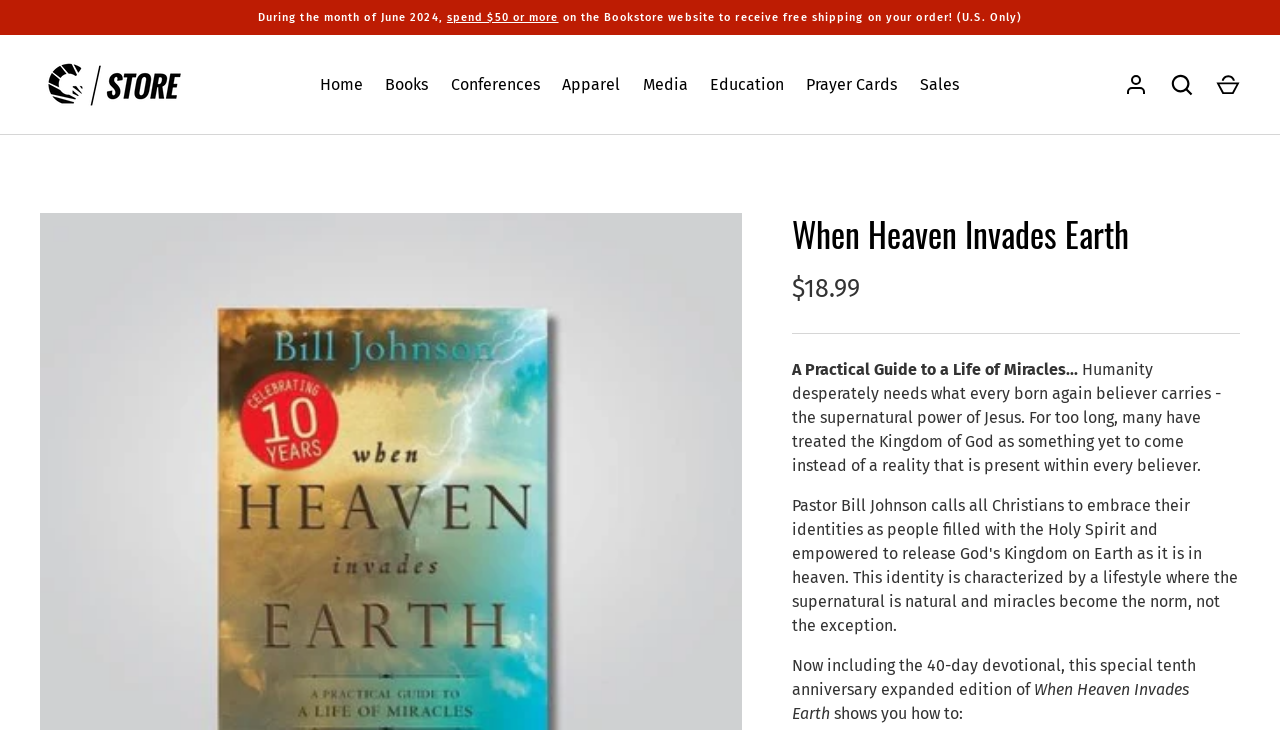How many navigation links are there?
Using the visual information from the image, give a one-word or short-phrase answer.

8